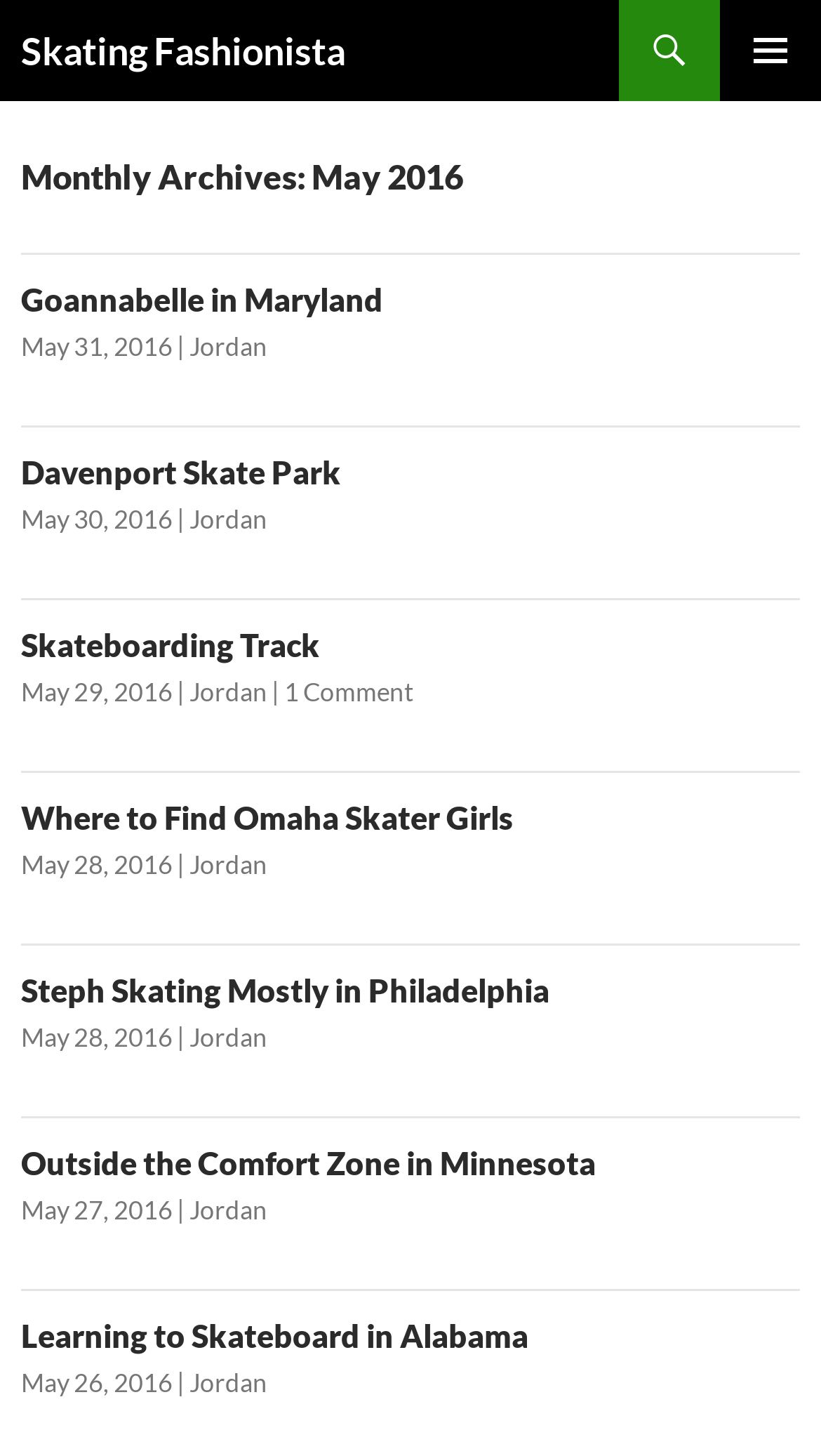Analyze the image and answer the question with as much detail as possible: 
What is the topic of the third article?

The third article has a heading element with the text 'Skateboarding Track', which indicates the topic of the article.